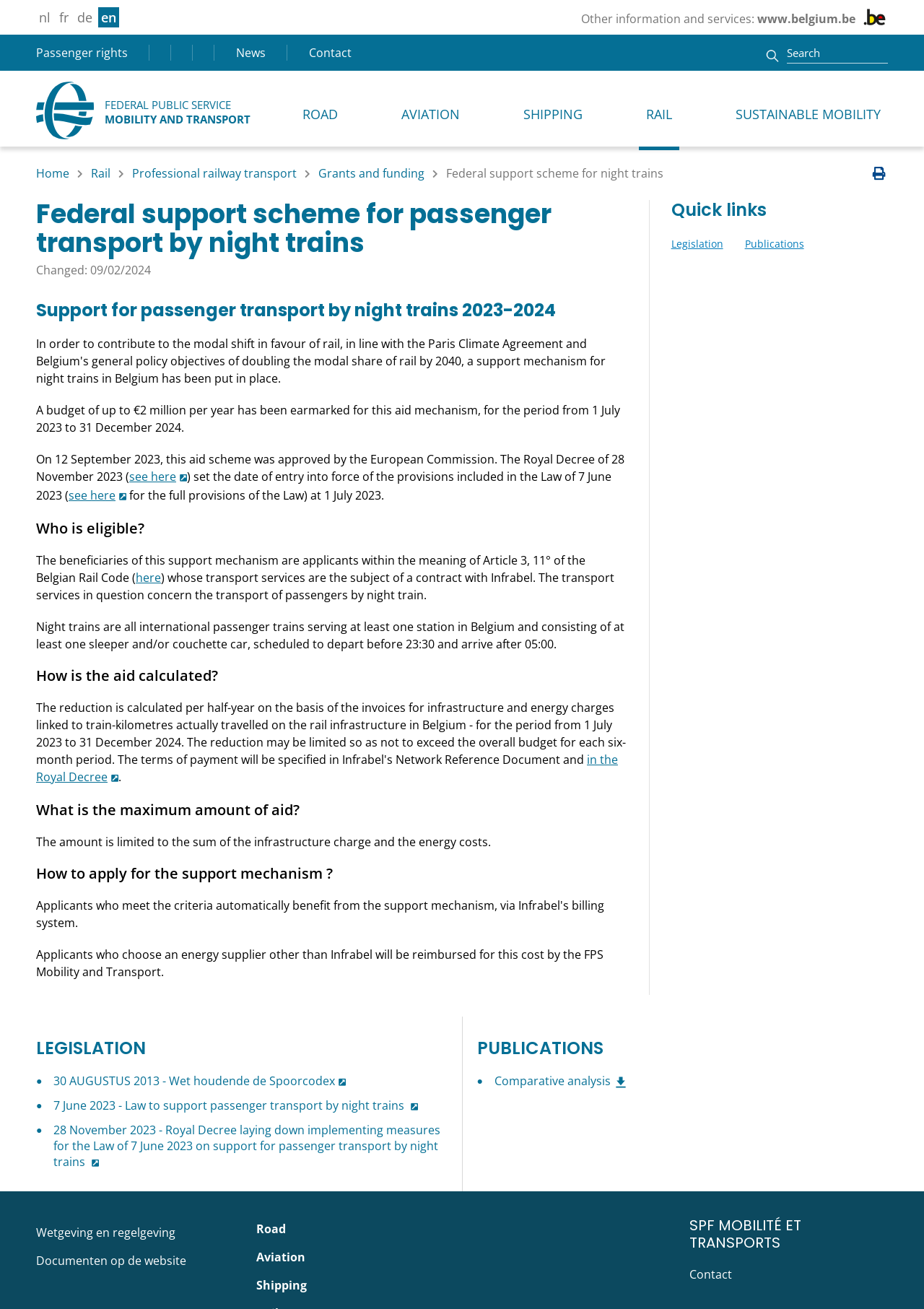What is the main heading displayed on the webpage? Please provide the text.

Federal support scheme for passenger transport by night trains